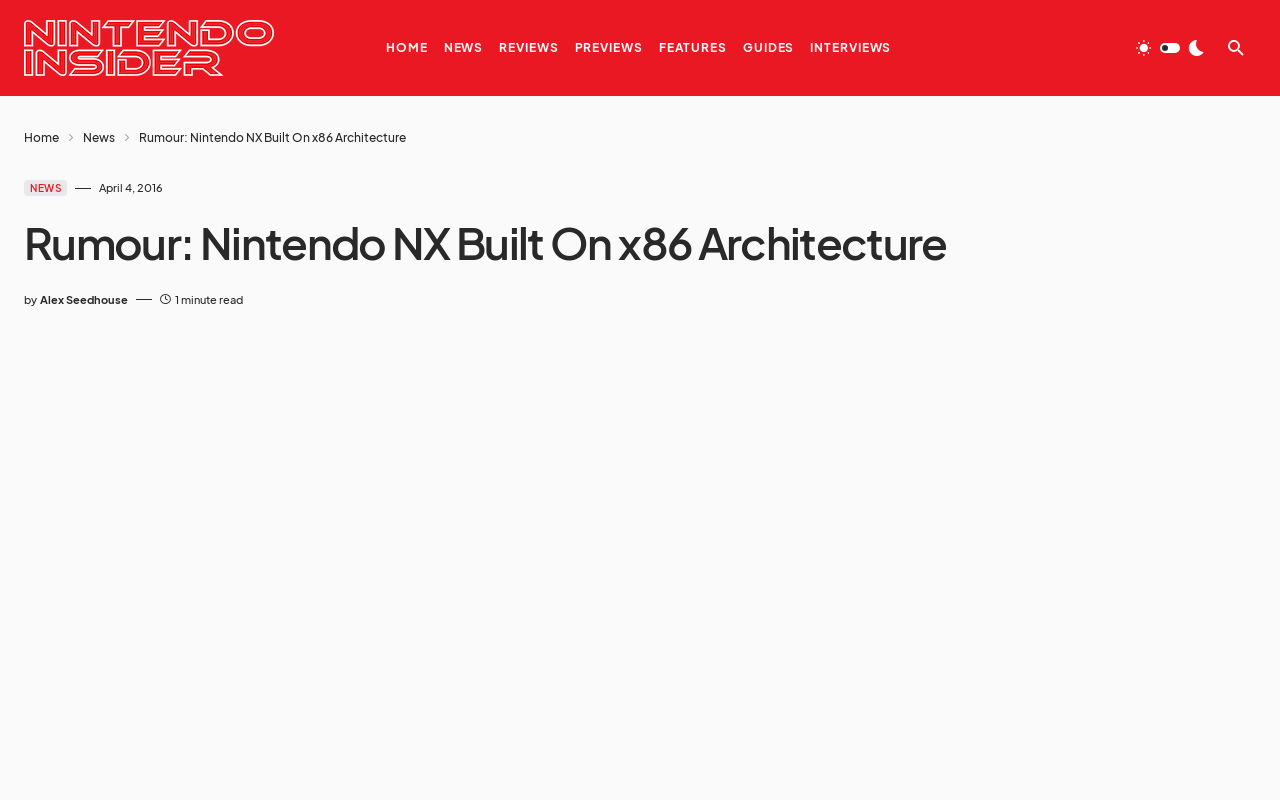Please give a succinct answer using a single word or phrase:
What is the date of the article?

April 4, 2016